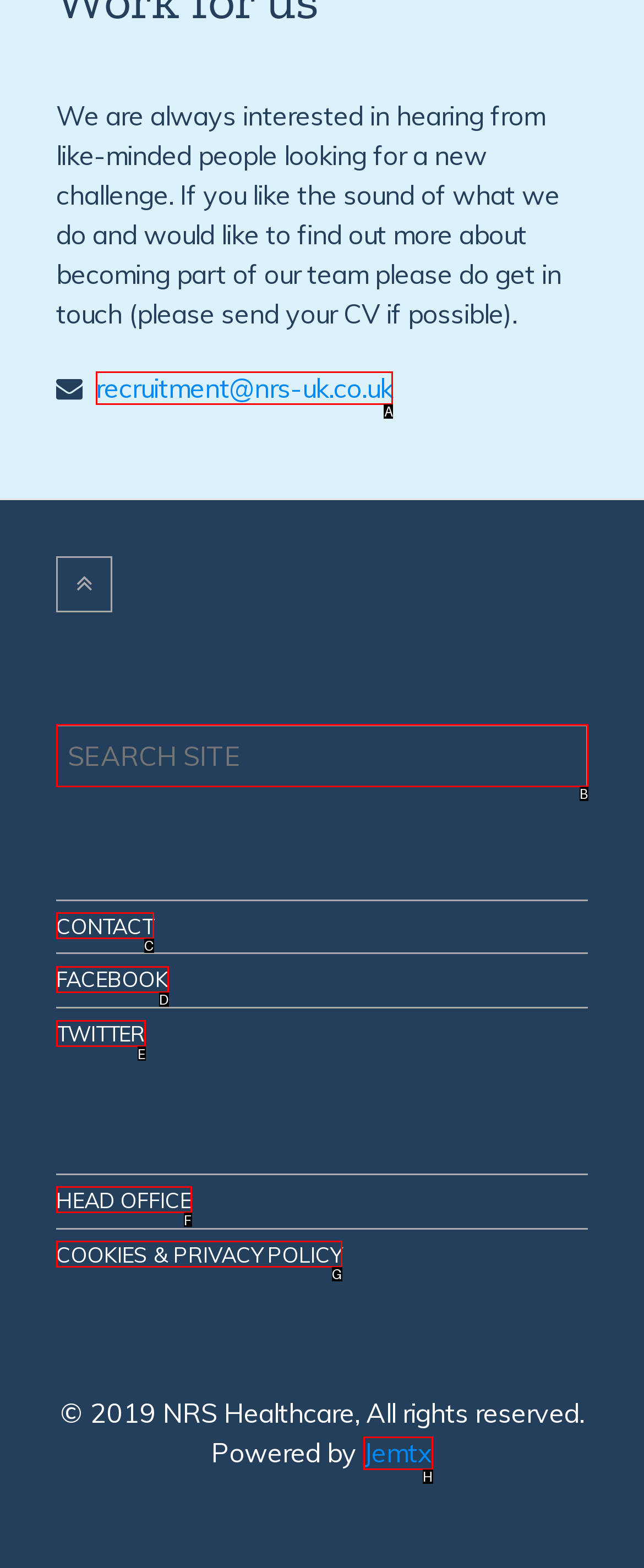Select the HTML element that should be clicked to accomplish the task: Send email to recruitment Reply with the corresponding letter of the option.

A